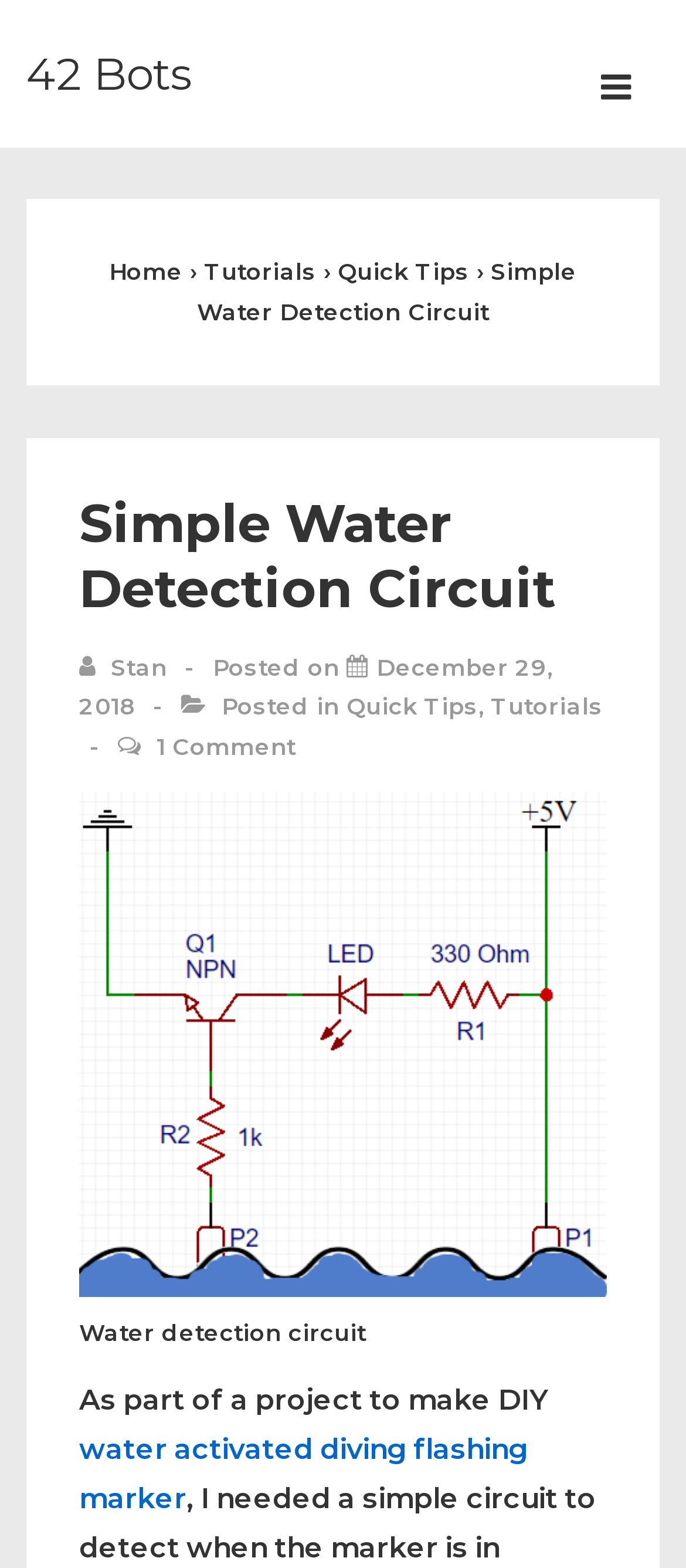Provide the bounding box coordinates of the area you need to click to execute the following instruction: "View all posts by Stan".

[0.115, 0.416, 0.254, 0.434]